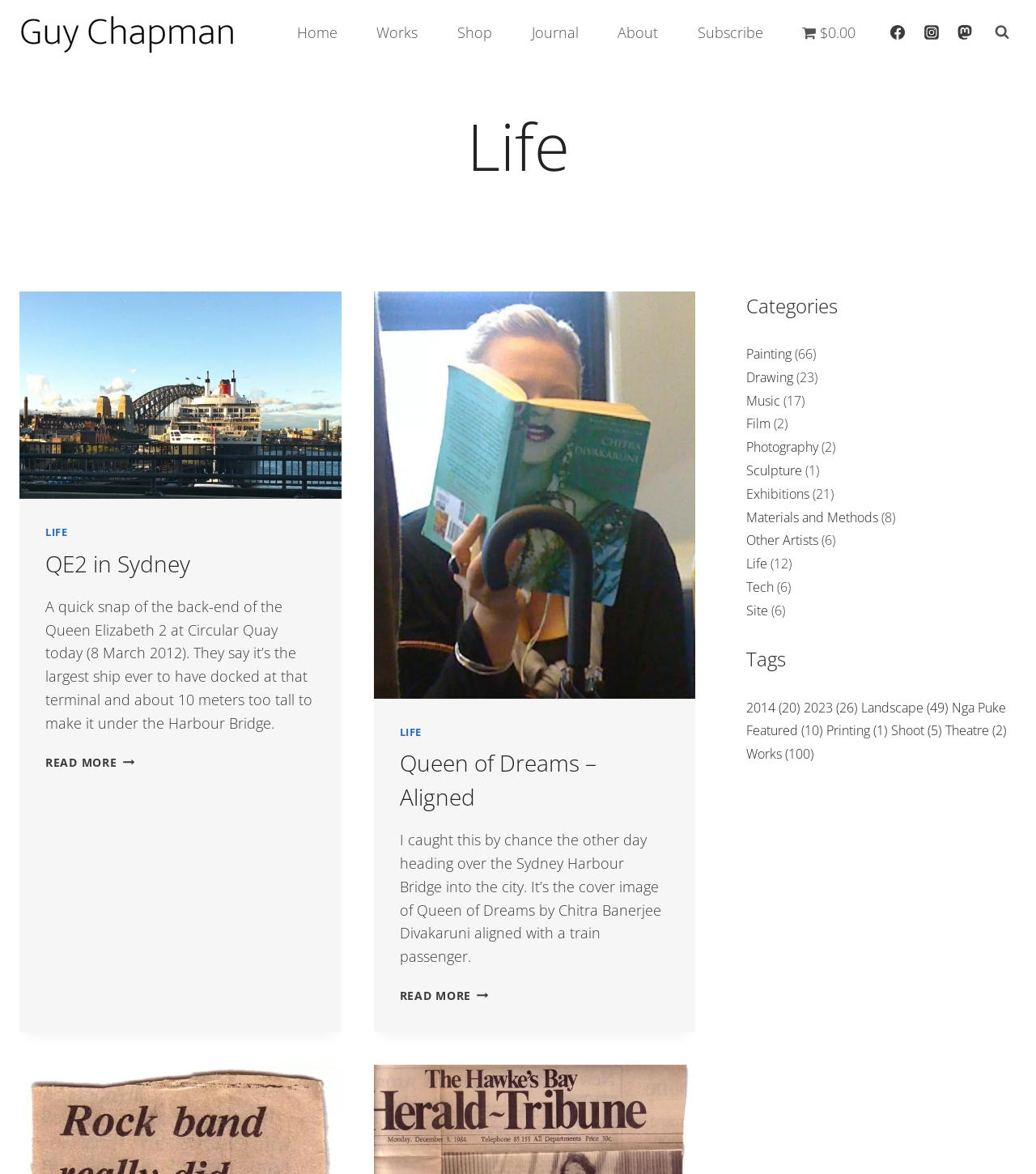Based on the element description, predict the bounding box coordinates (top-left x, top-left y, bottom-right x, bottom-right y) for the UI element in the screenshot: English

None